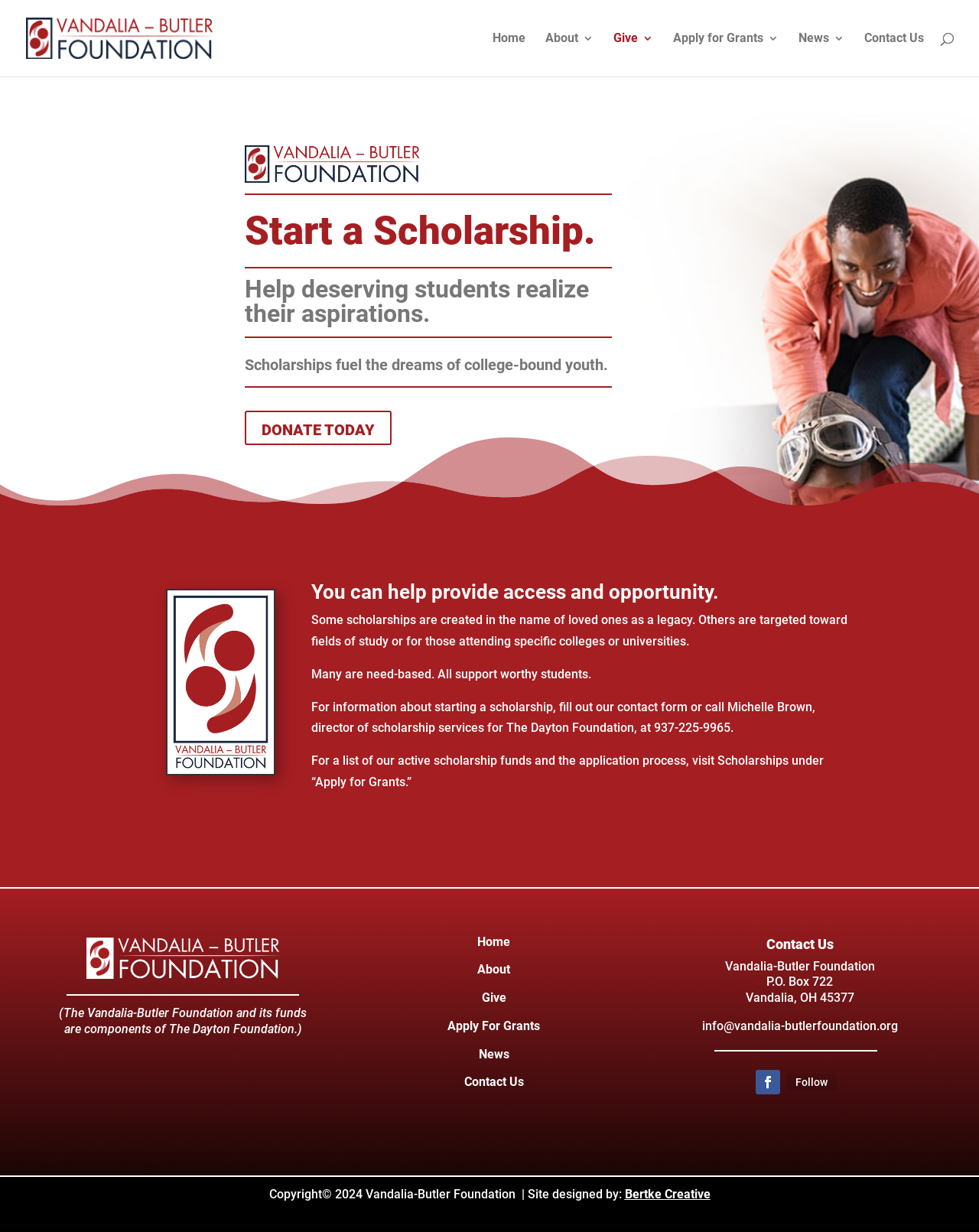Explain the webpage in detail.

The webpage is about the Vandalia-Butler Foundation, specifically focused on starting a scholarship. At the top, there is a logo of the foundation, accompanied by a link to the foundation's homepage. Below the logo, there is a navigation menu with links to various sections, including "Home", "About", "Give", "News", and "Contact Us".

The main content of the page is divided into two sections. The first section has a heading "Start a Scholarship" and a subheading "Help deserving students realize their aspirations." There is a call-to-action button "DONATE TODAY" and an image. Below this, there is a paragraph of text explaining the importance of scholarships.

The second section has a heading "You can help provide access and opportunity" and several paragraphs of text explaining the different types of scholarships and how they can be created. There is also a link to a contact form and a phone number to reach out to Michelle Brown, the director of scholarship services.

At the bottom of the page, there is a section with the foundation's contact information, including a mailing address, email, and phone number. There are also links to social media profiles and a "DONATE TODAY" button. Finally, there is a copyright notice and a credit to the website's designer, Bertke Creative.

Throughout the page, there are several images, including the foundation's logo, an image related to scholarships, and an image at the bottom of the page.